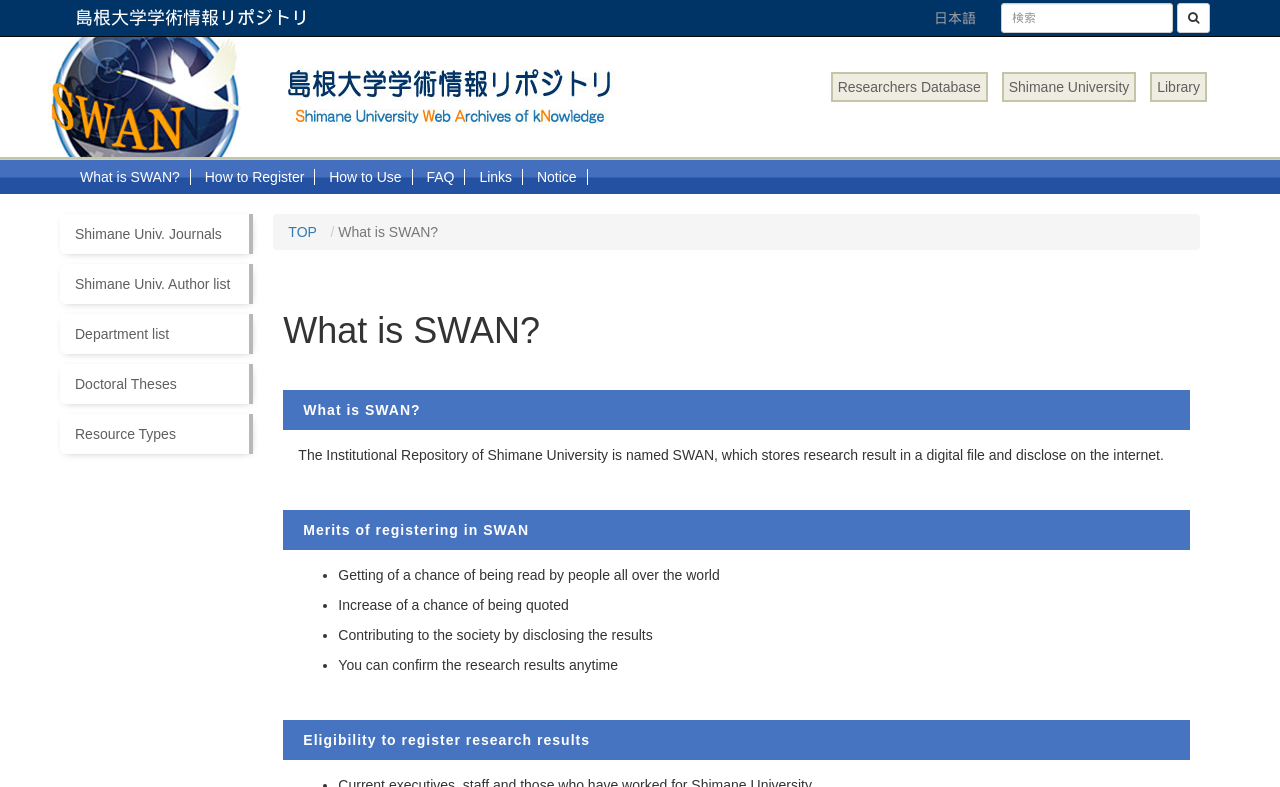Please examine the image and answer the question with a detailed explanation:
What is the purpose of registering in SWAN?

The purpose of registering in SWAN is mentioned in the list of merits, which includes 'Increase of a chance of being quoted'. This suggests that one of the purposes of registering in SWAN is to increase the chance of being cited by others.